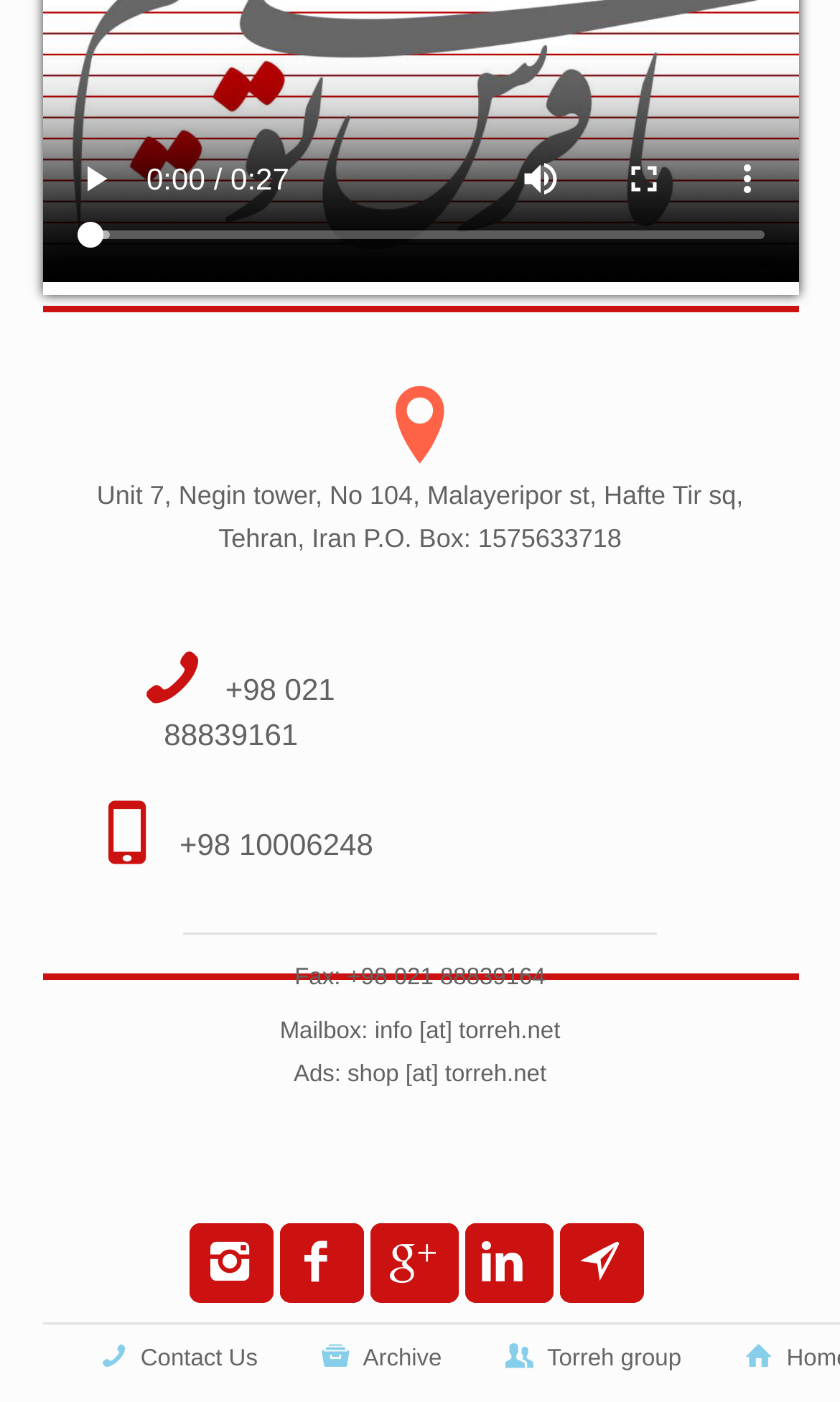Answer the question below using just one word or a short phrase: 
What is the address of the company?

Unit 7, Negin tower, No 104, Malayeripor st, Hafte Tir sq, Tehran, Iran